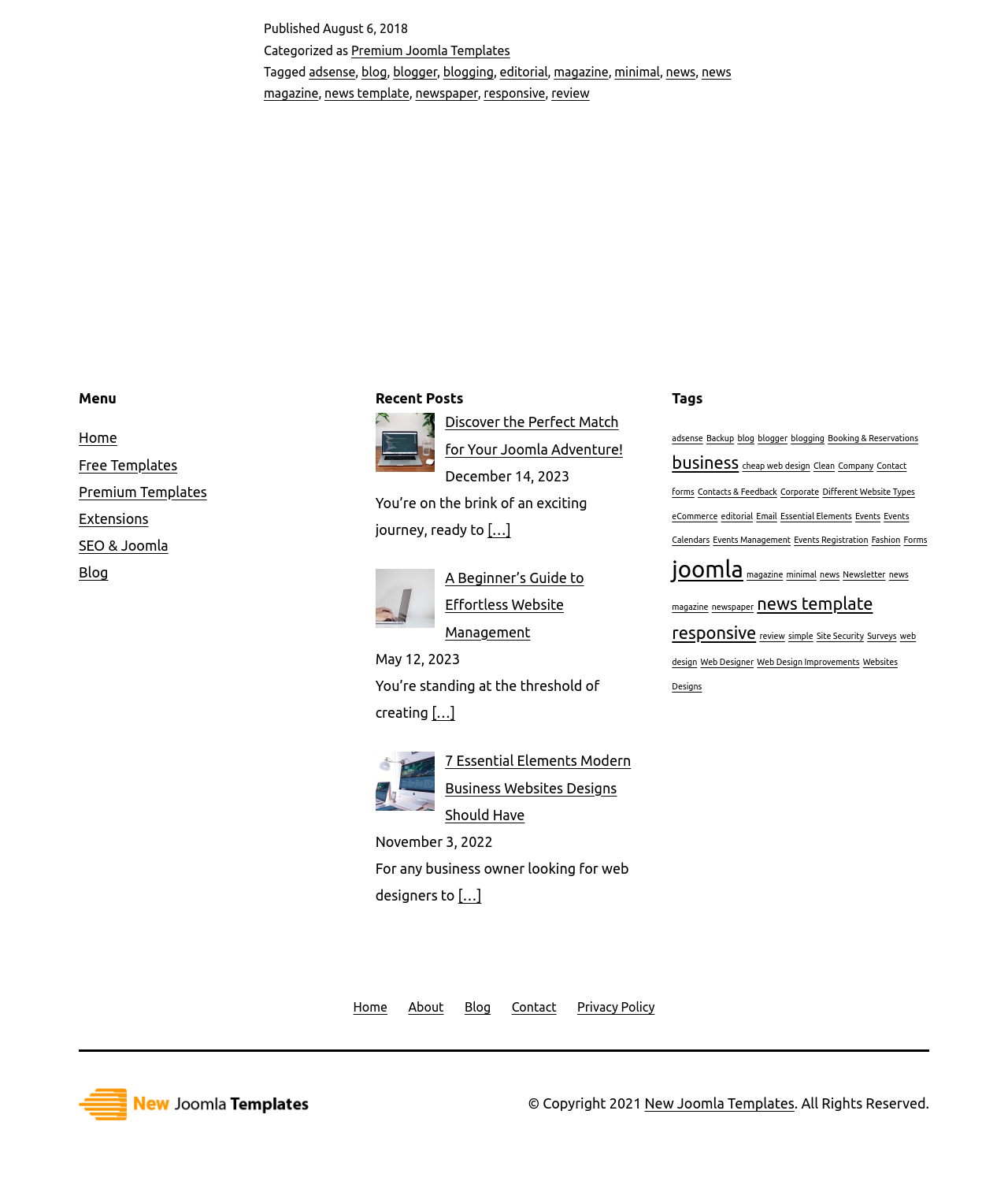Provide a short, one-word or phrase answer to the question below:
What is the topic of the first recent post?

Joomla Hosting